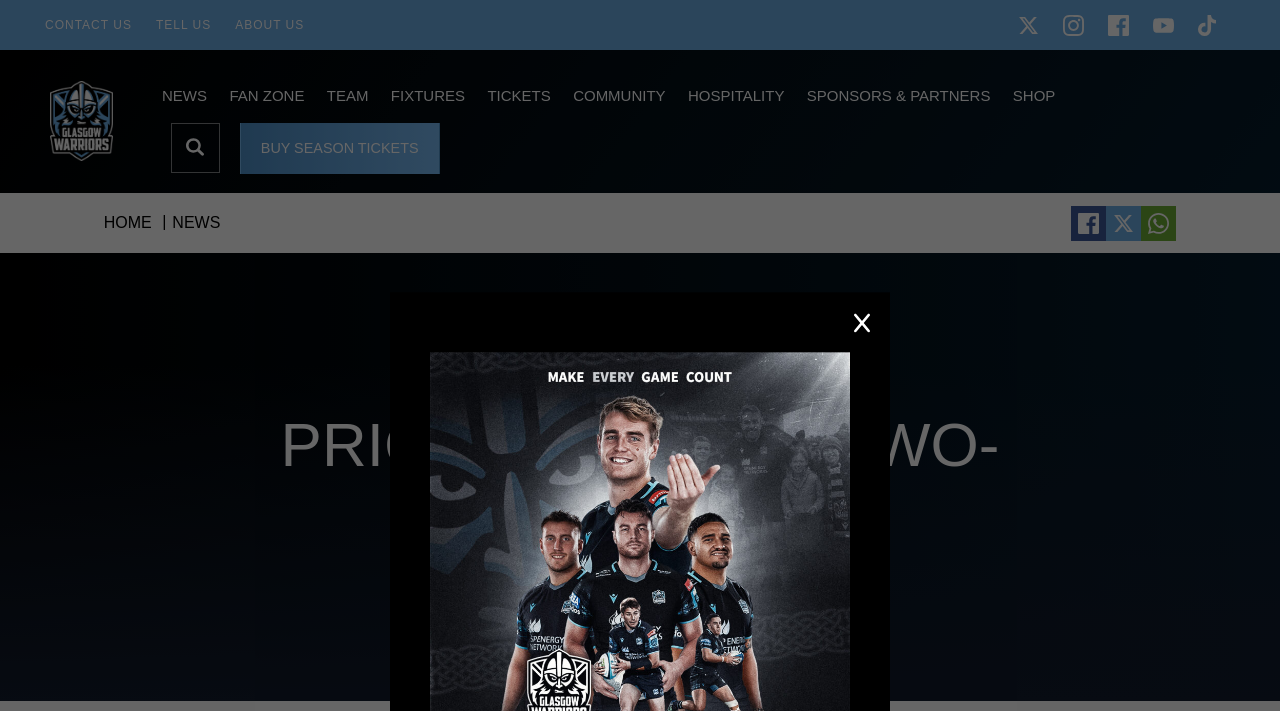Please specify the bounding box coordinates for the clickable region that will help you carry out the instruction: "Buy season tickets".

[0.187, 0.172, 0.344, 0.244]